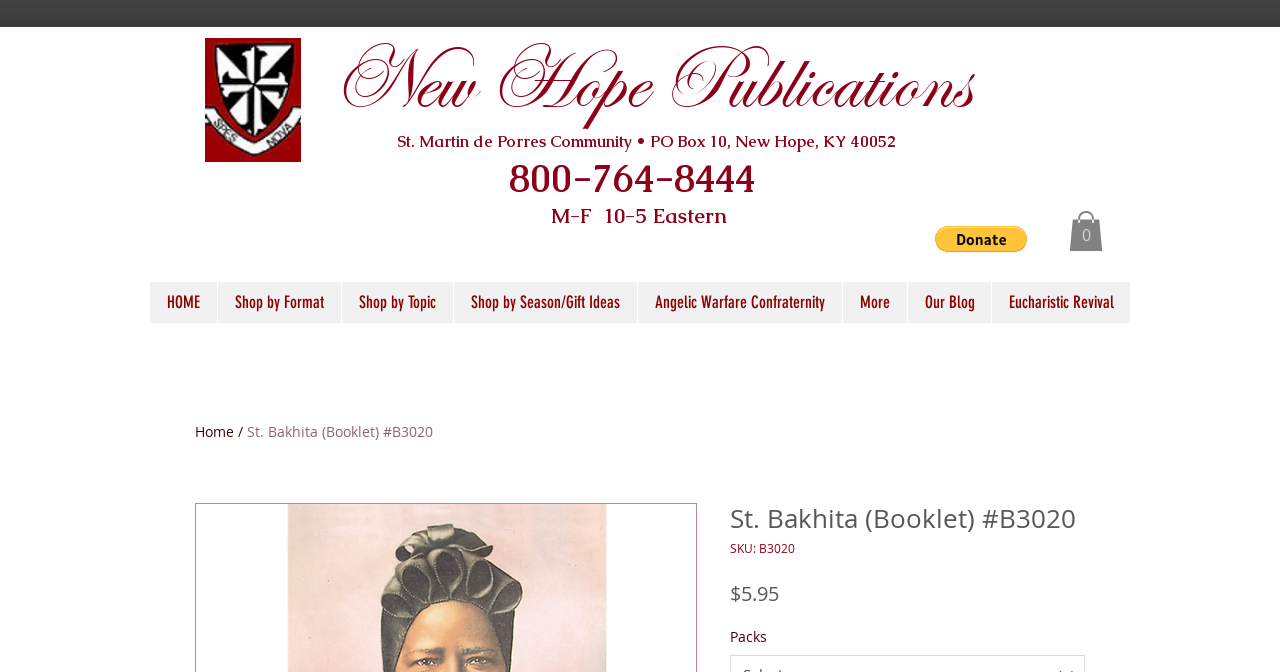What is the name of the community?
Using the image as a reference, answer the question with a short word or phrase.

St. Martin de Porres Community